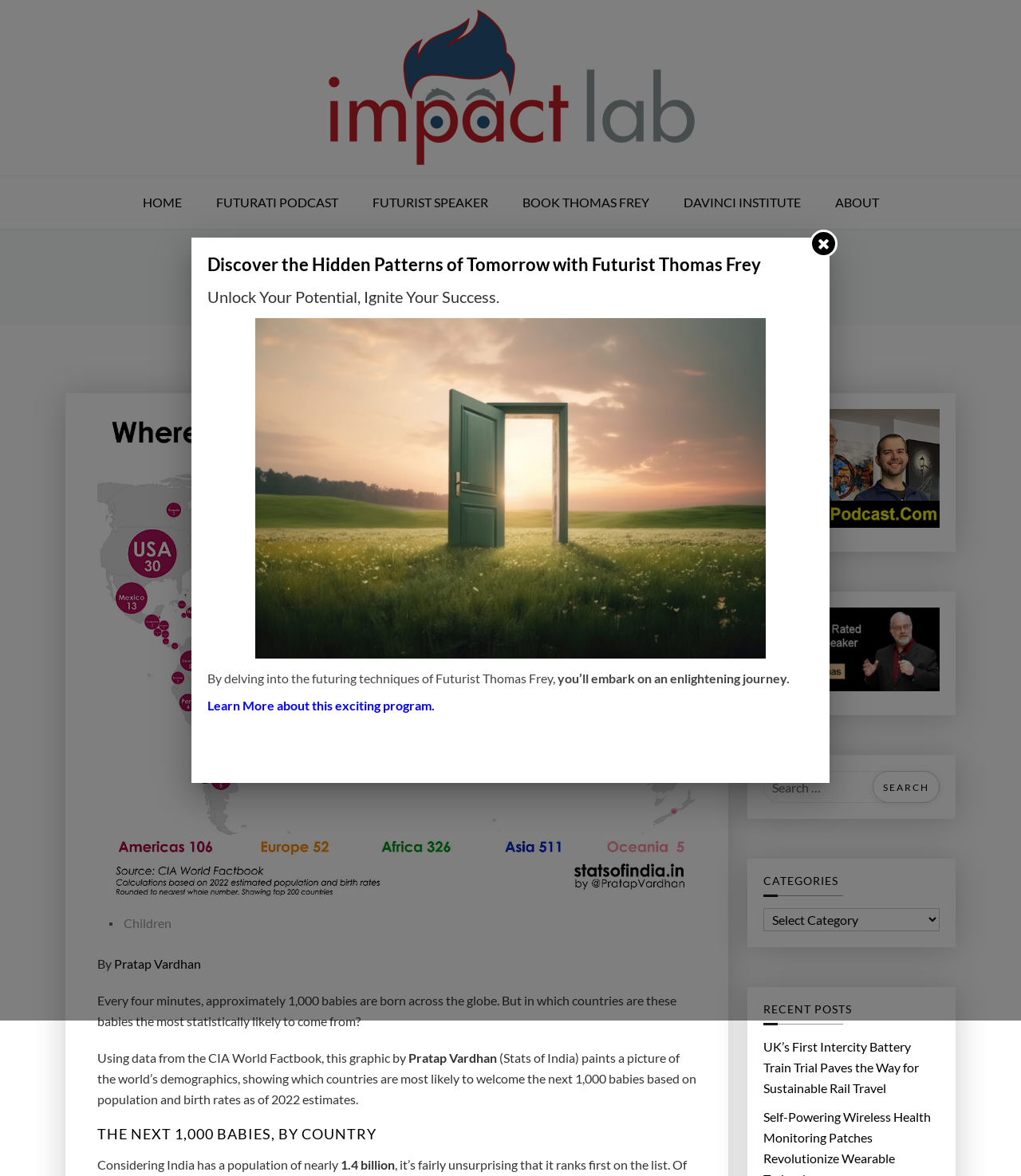Provide a thorough summary of the webpage.

This webpage is about Impact Lab, a futurist platform focused on exploring the future and its possibilities. At the top, there is a navigation menu with six links: HOME, FUTURATI PODCAST, FUTURIST SPEAKER, BOOK THOMAS FREY, DAVINCI INSTITUTE, and ABOUT. 

Below the navigation menu, there is a prominent heading that reads "WHERE WILL THE WORLD’S NEXT 1,000 BABIES BE BORN?" followed by a brief introduction to the topic. The introduction is accompanied by a figure that takes up most of the width of the page.

The main content of the page is divided into sections. The first section discusses the topic of where the next 1,000 babies will be born, using data from the CIA World Factbook. This section includes a graphic that illustrates the demographics of the world and shows which countries are most likely to welcome the next 1,000 babies based on population and birth rates.

To the right of the main content, there are several links and images related to Thomas Frey, a futurist speaker and author. These links include "Thomas Frey Futurist Futurati Podcasts", "Book Thomas Frey Futurist", and a search bar.

Below the main content, there are three sections: CATEGORIES, RECENT POSTS, and a promotional section that encourages visitors to "Discover the Hidden Patterns of Tomorrow with Futurist Thomas Frey" and "Unlock Your Potential, Ignite Your Success." The CATEGORIES section has a dropdown menu, and the RECENT POSTS section lists a recent article titled "UK’s First Intercity Battery Train Trial Paves the Way for Sustainable Rail Travel".